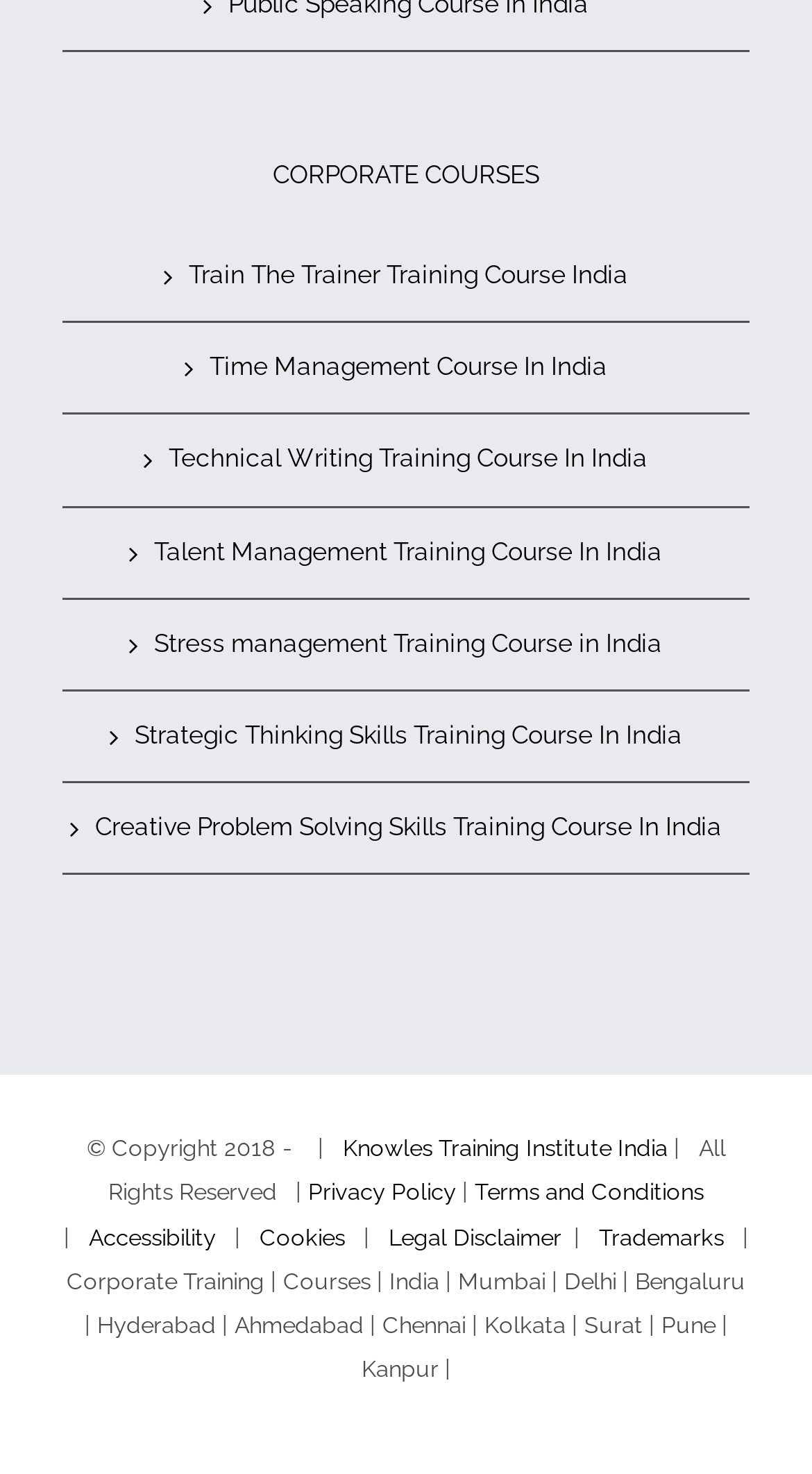Respond to the question with just a single word or phrase: 
How many links are there in the footer section?

8